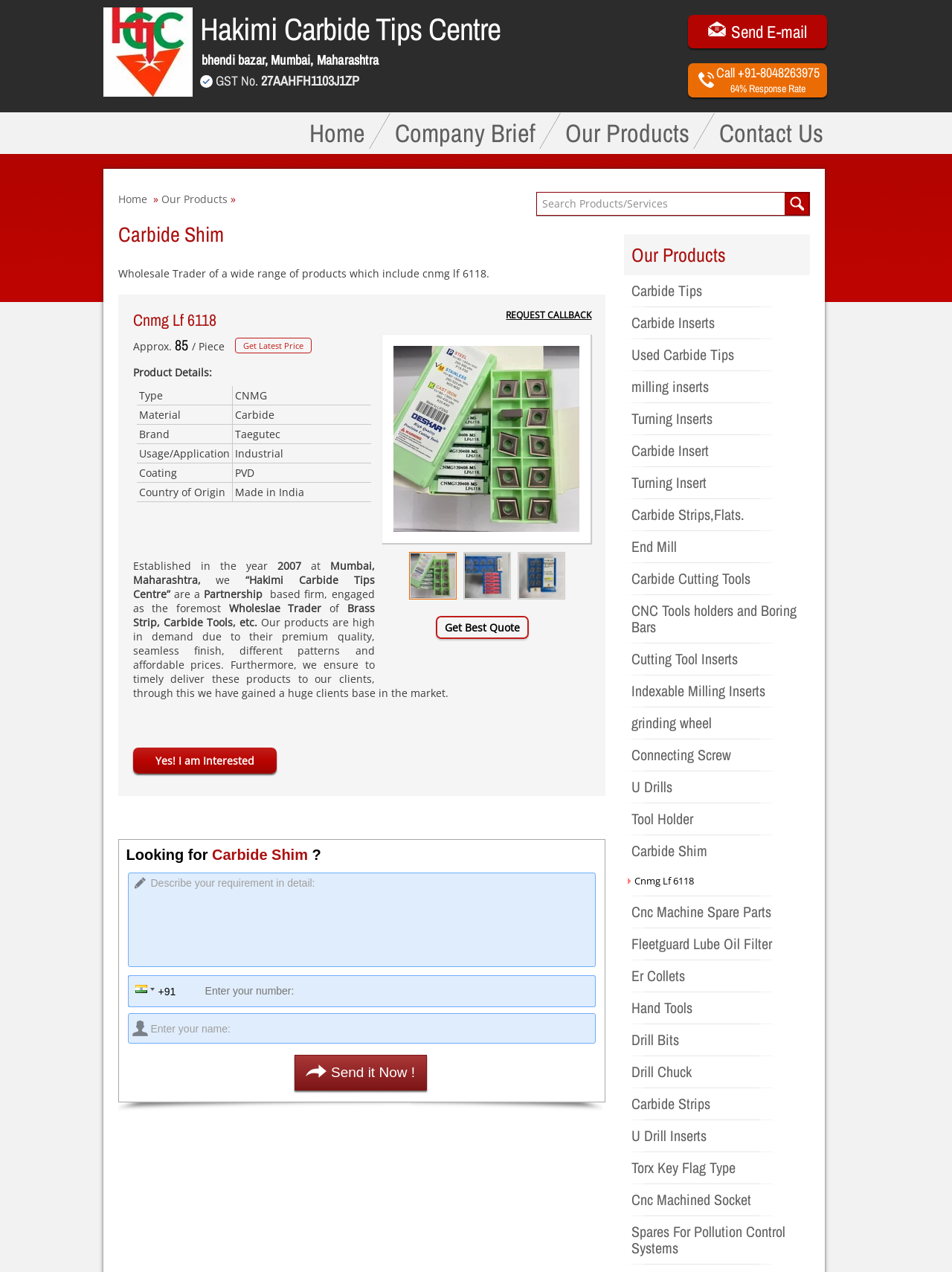What is the country of origin of the product?
Analyze the screenshot and provide a detailed answer to the question.

The country of origin of the product can be found in the product details table, where it is specified as 'Made in India'. This information is important for customers who want to know the source of the product.